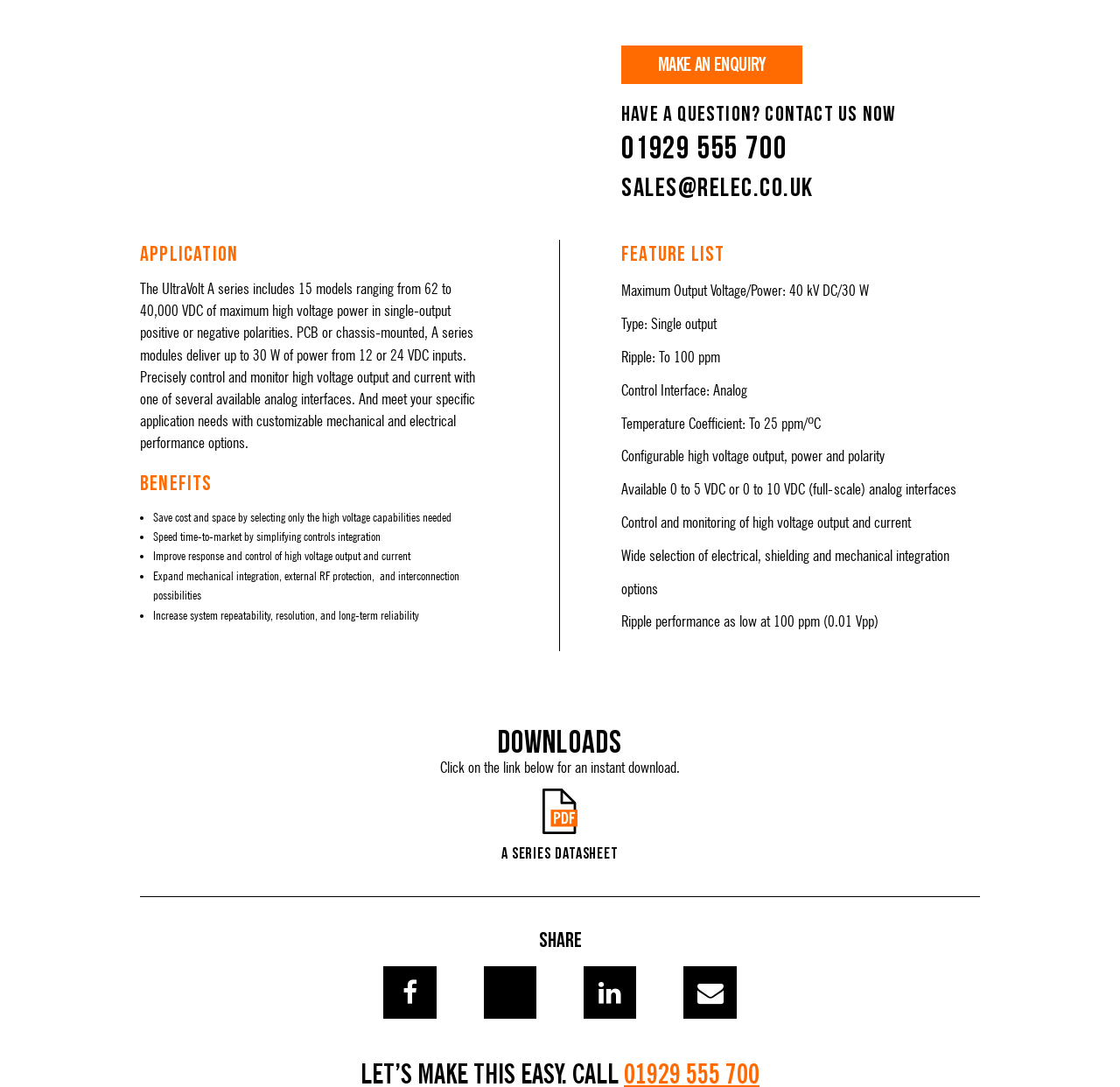Provide the bounding box coordinates in the format (top-left x, top-left y, bottom-right x, bottom-right y). All values are floating point numbers between 0 and 1. Determine the bounding box coordinate of the UI element described as: parent_node: A Series datasheet

[0.389, 0.726, 0.611, 0.794]